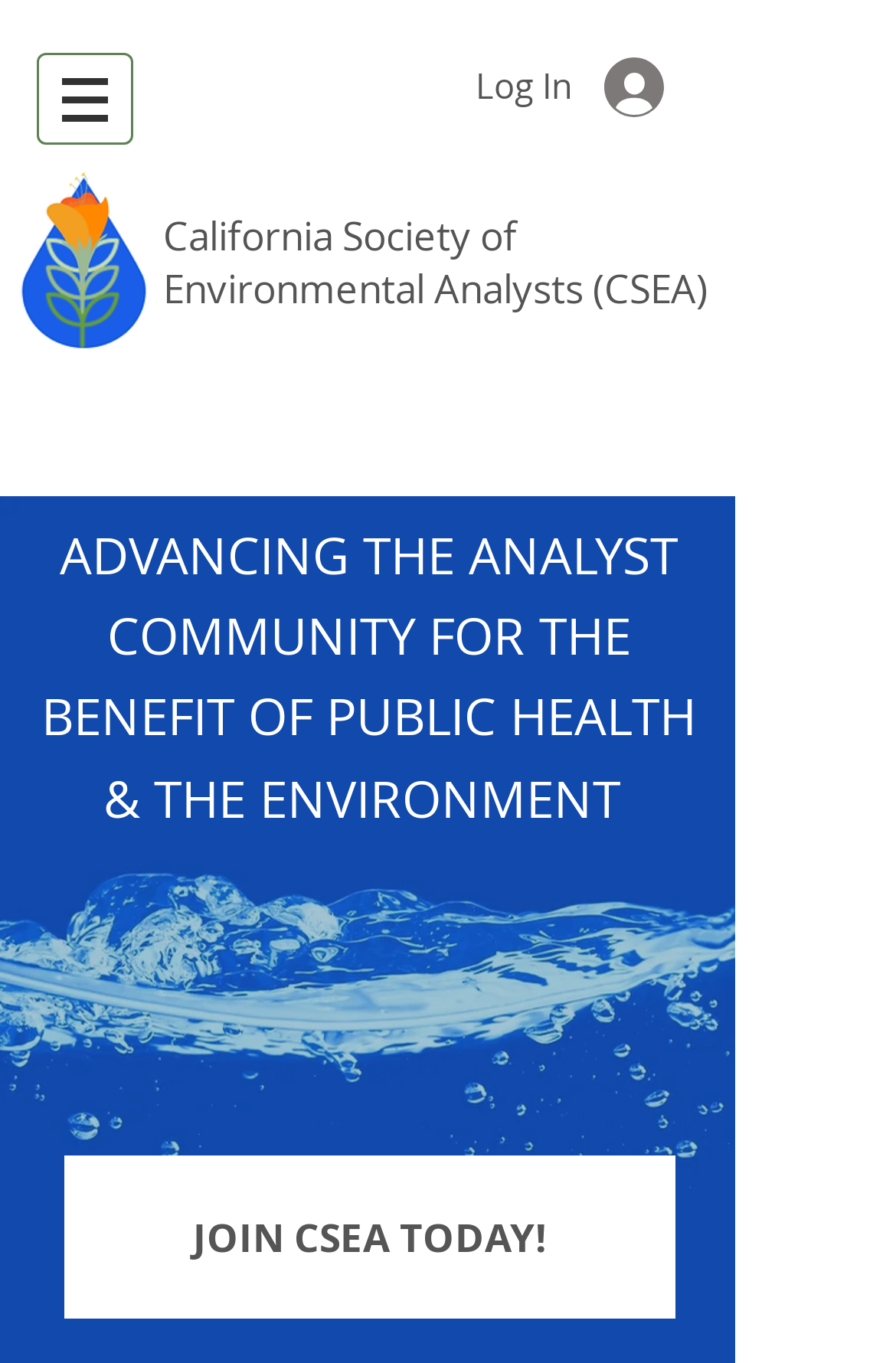What is the name of the organization?
Provide a thorough and detailed answer to the question.

I determined the answer by looking at the heading elements on the webpage, specifically the ones with the text 'California Society of' and 'Environmental Analysts (CSEA)'. These headings are likely to represent the name of the organization.